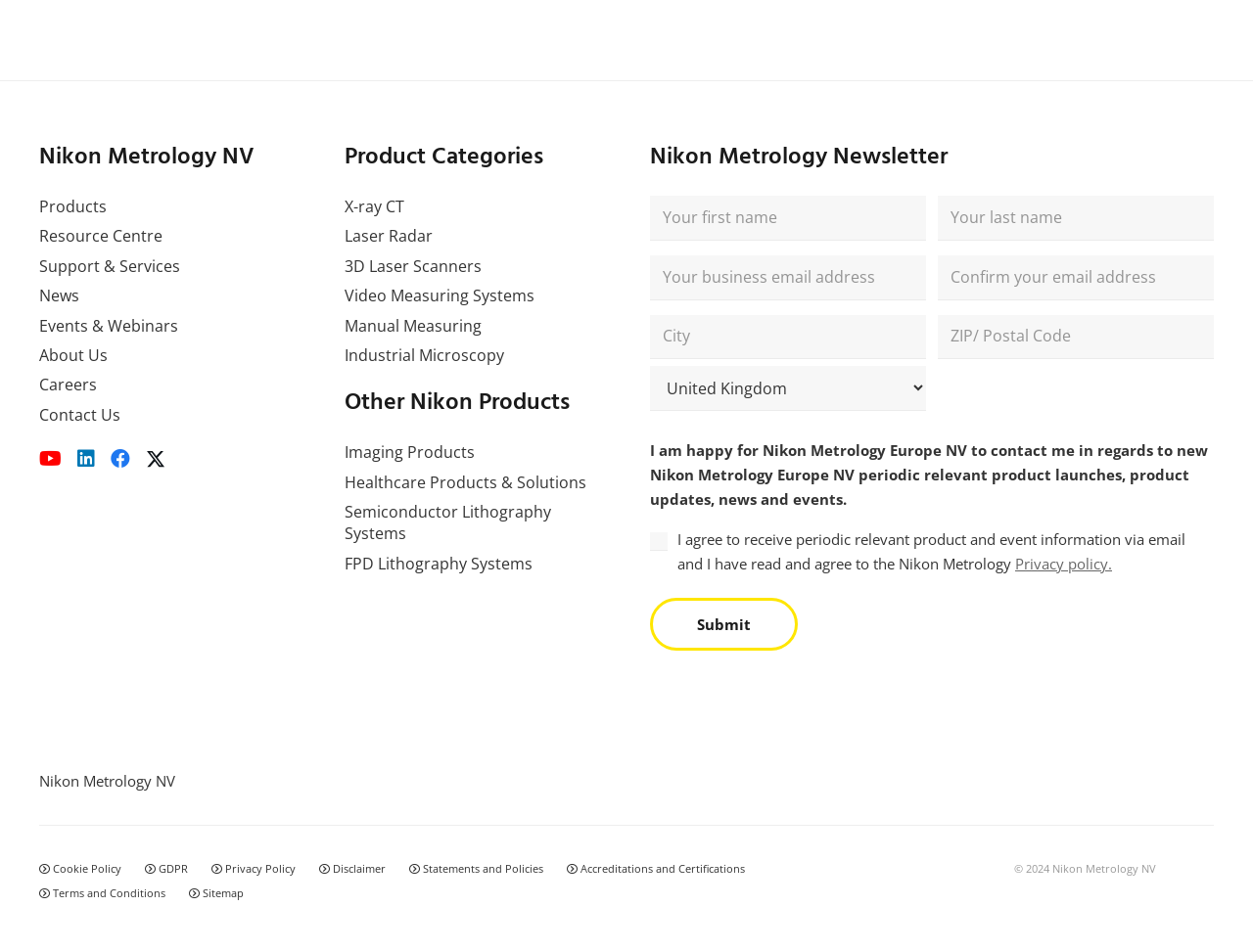Find the bounding box of the web element that fits this description: "Terms and Conditions".

[0.031, 0.93, 0.132, 0.946]